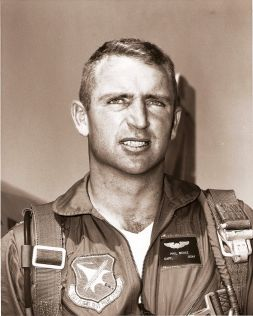What is the background of the image?
Respond to the question with a single word or phrase according to the image.

Aviation environment